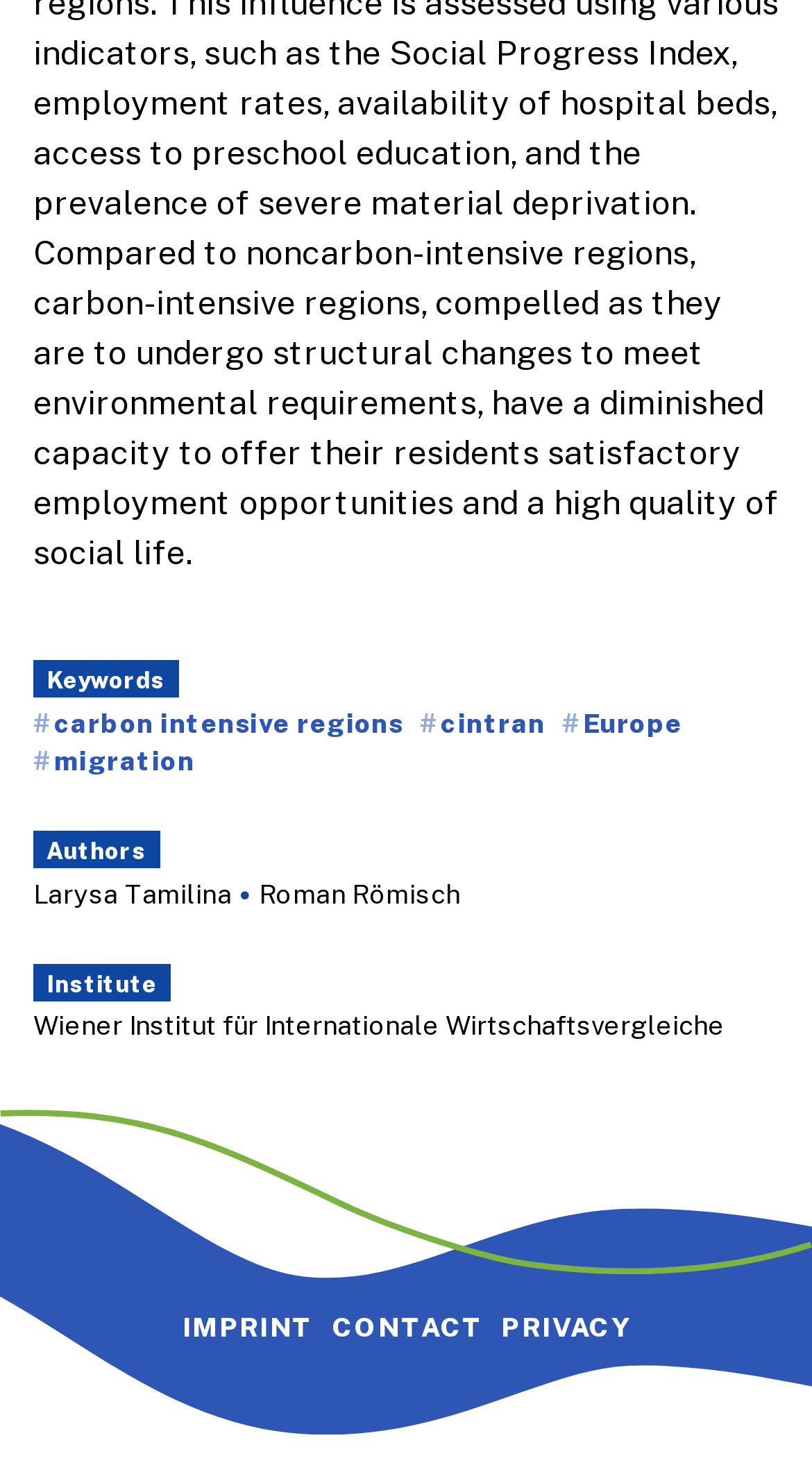What is the last keyword listed?
Using the image provided, answer with just one word or phrase.

migration